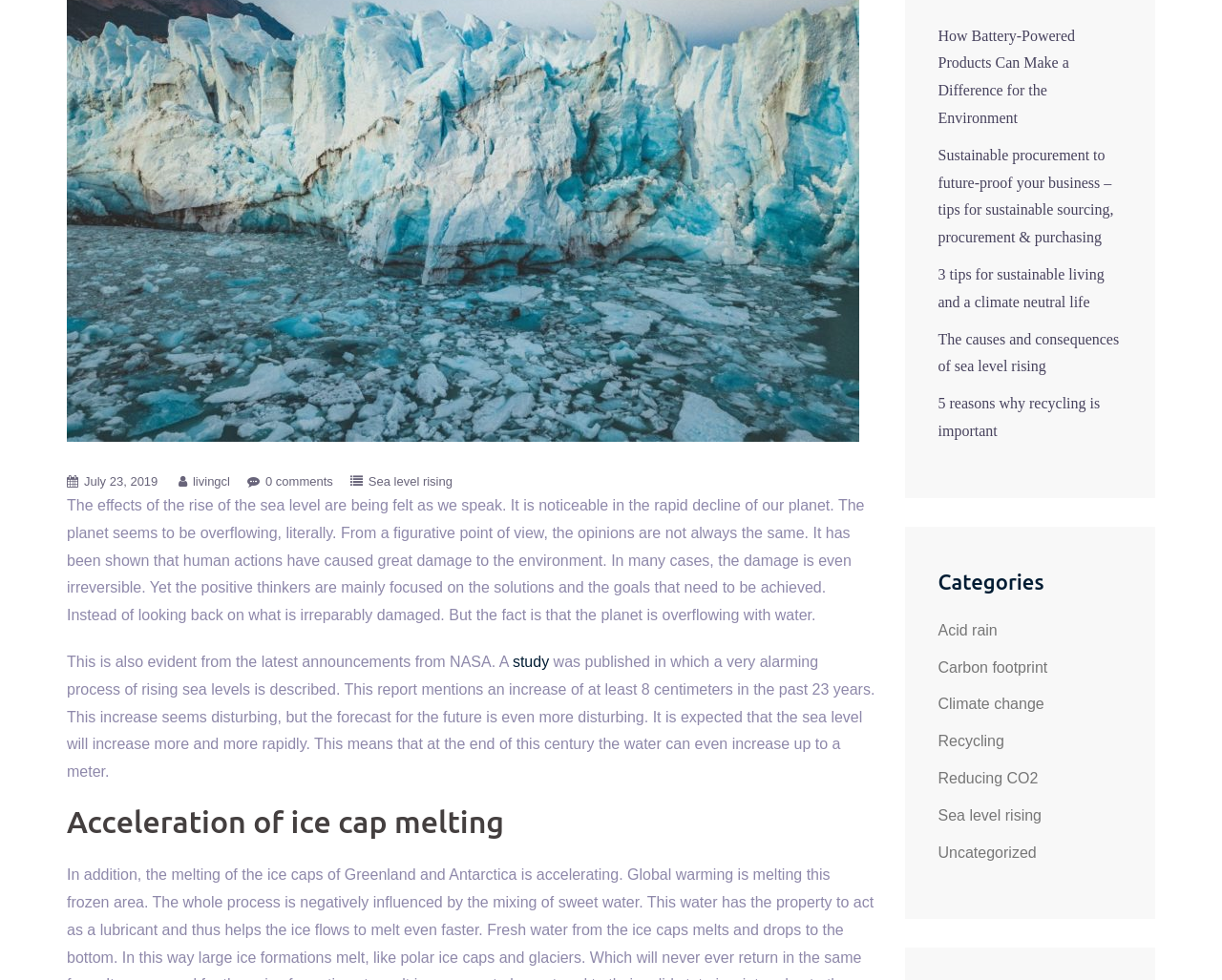From the webpage screenshot, identify the region described by Sea level rising. Provide the bounding box coordinates as (top-left x, top-left y, bottom-right x, bottom-right y), with each value being a floating point number between 0 and 1.

[0.301, 0.484, 0.37, 0.498]